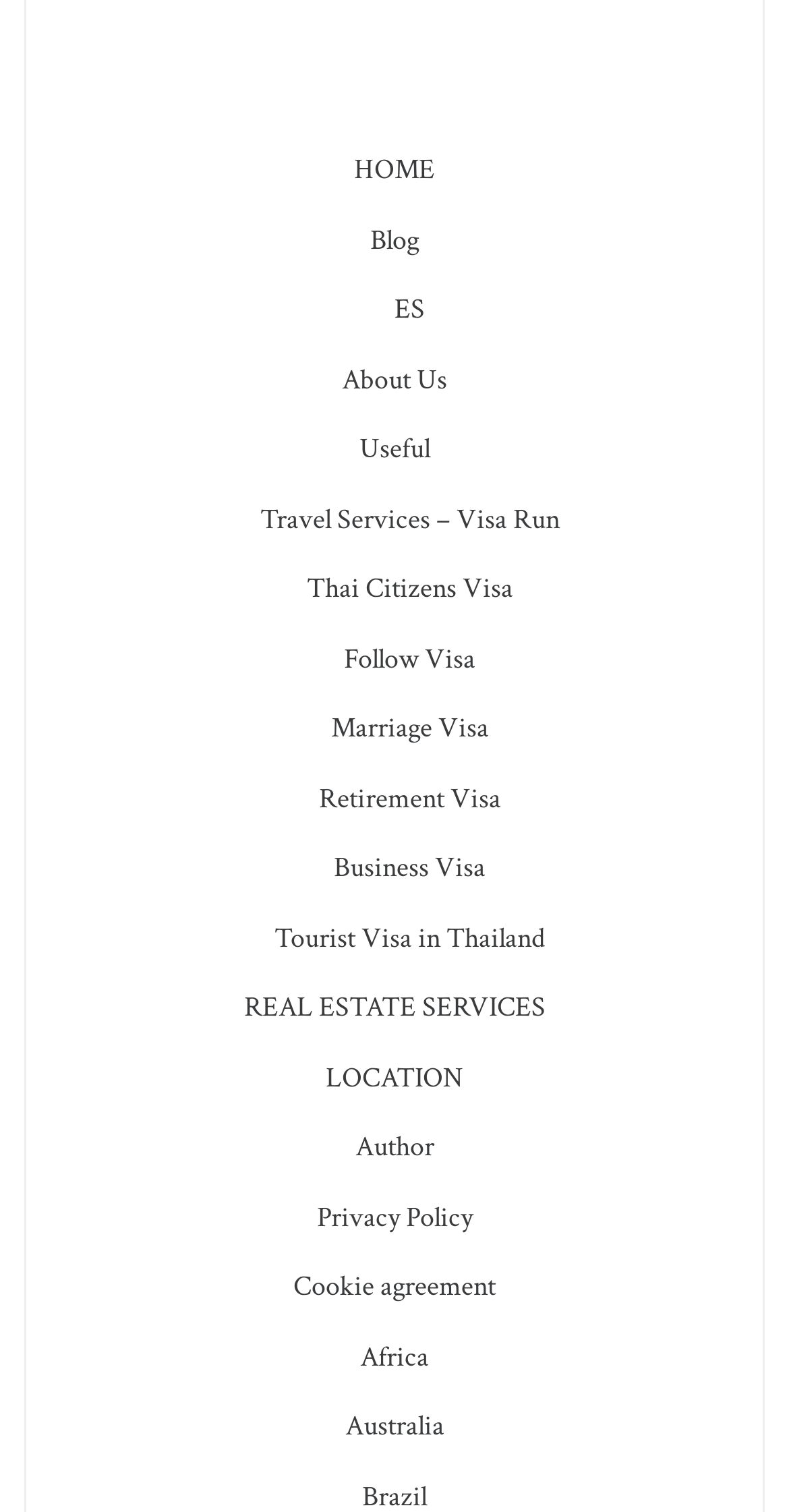Using the webpage screenshot and the element description Blog, determine the bounding box coordinates. Specify the coordinates in the format (top-left x, top-left y, bottom-right x, bottom-right y) with values ranging from 0 to 1.

[0.469, 0.147, 0.531, 0.171]